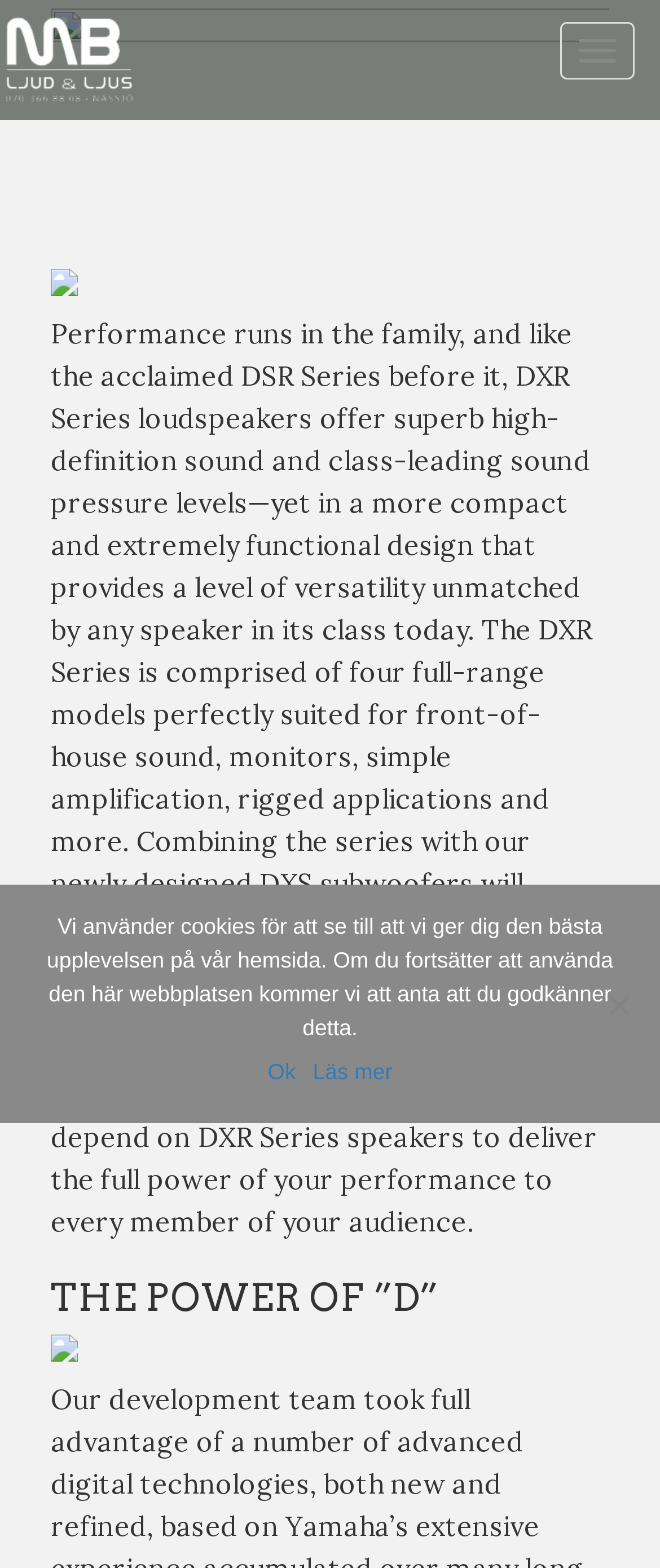Find the bounding box coordinates for the element described here: "Ok".

[0.406, 0.673, 0.448, 0.695]